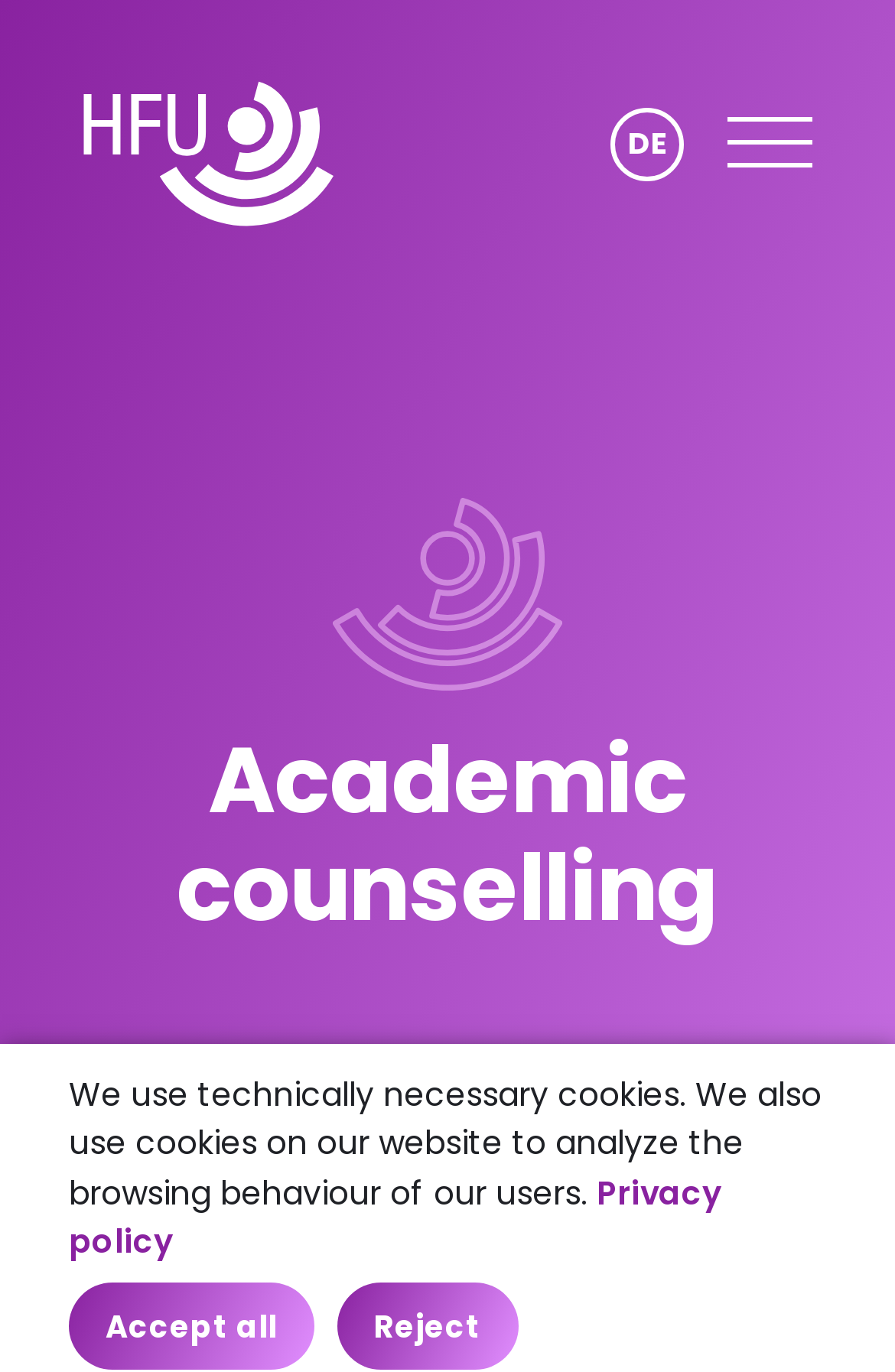What is the topic of the main heading on the webpage?
Please use the image to provide a one-word or short phrase answer.

Academic counselling